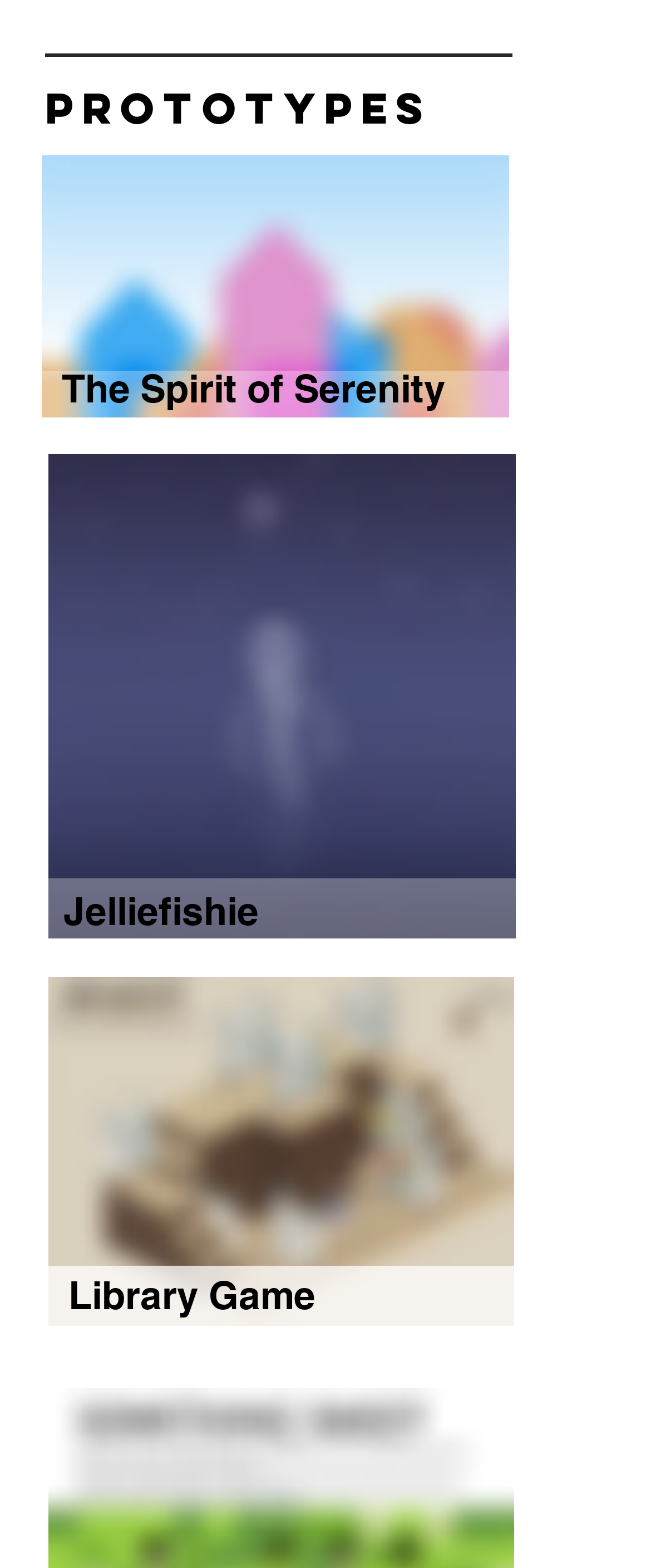Locate the bounding box for the described UI element: "Library Game". Ensure the coordinates are four float numbers between 0 and 1, formatted as [left, top, right, bottom].

[0.105, 0.807, 0.485, 0.842]